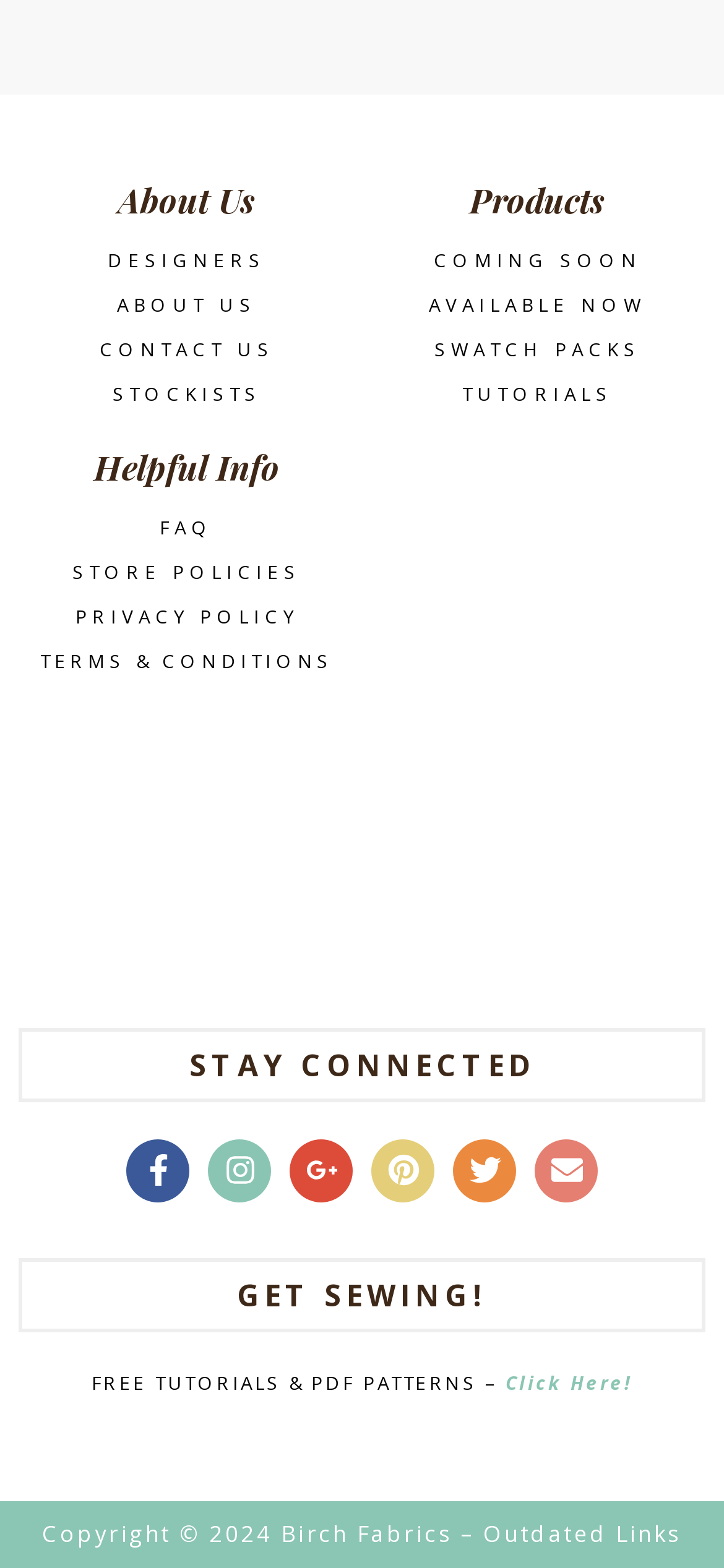Given the element description: "Coming Soon", predict the bounding box coordinates of this UI element. The coordinates must be four float numbers between 0 and 1, given as [left, top, right, bottom].

[0.599, 0.16, 0.886, 0.172]